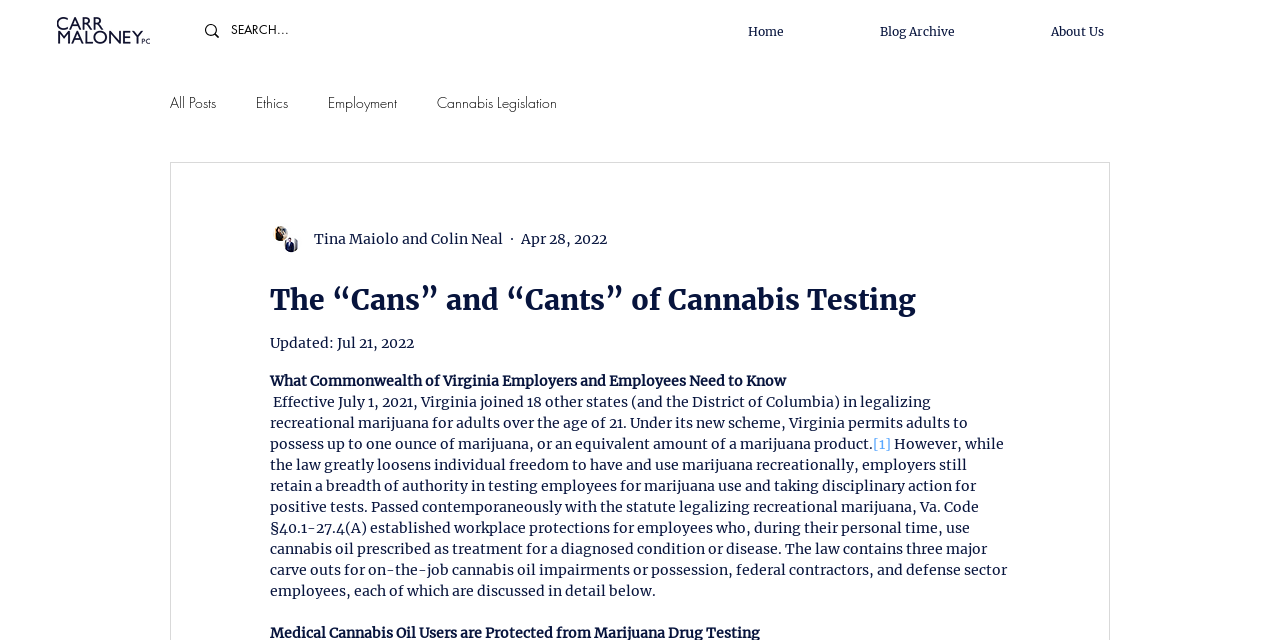Please locate and retrieve the main header text of the webpage.

The “Cans” and “Cants” of Cannabis Testing